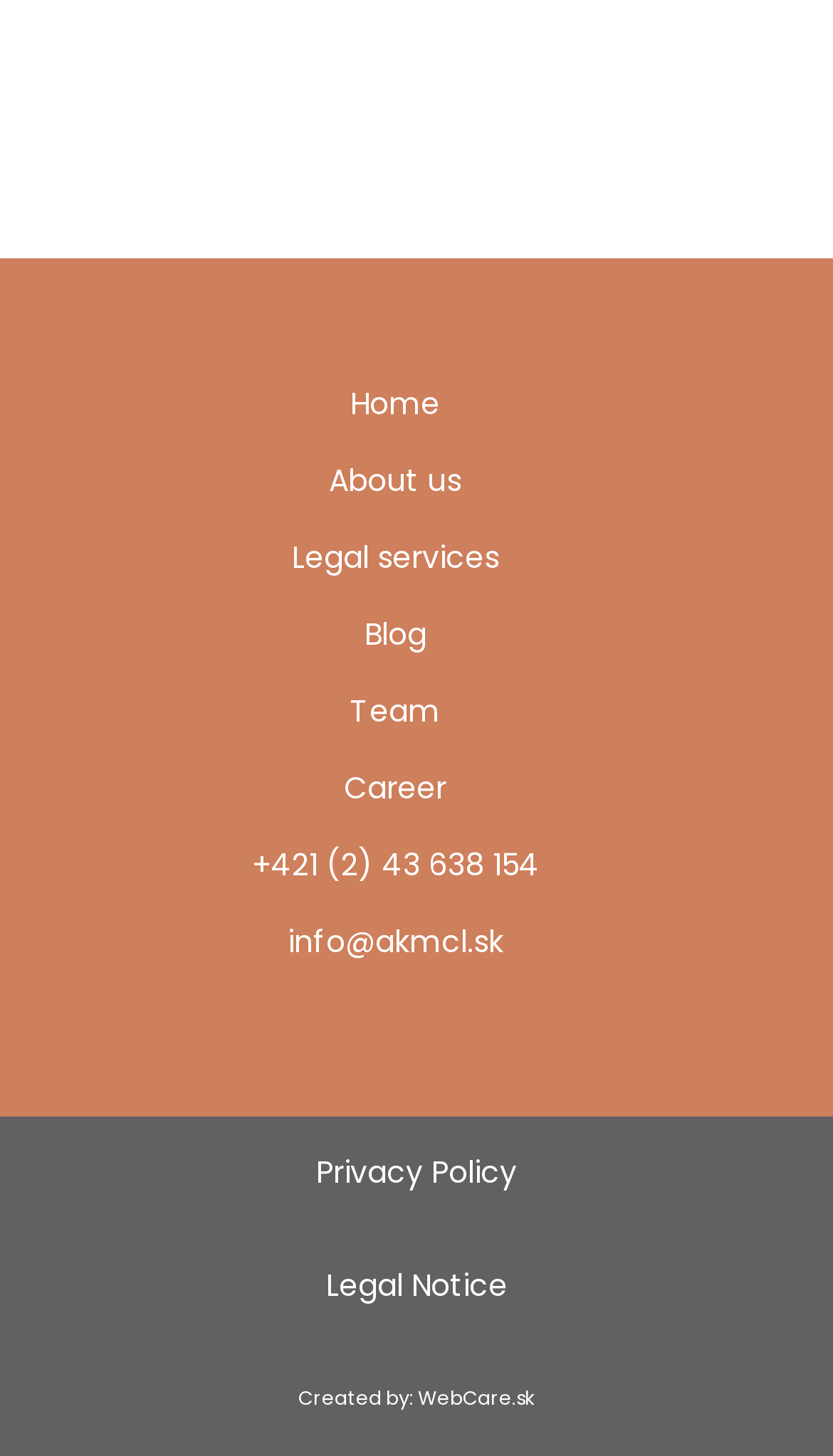What is the email address on the webpage?
Please respond to the question with as much detail as possible.

I found the email address on the webpage, which is located near the top of the page, and it is 'info@akmcl.sk'.